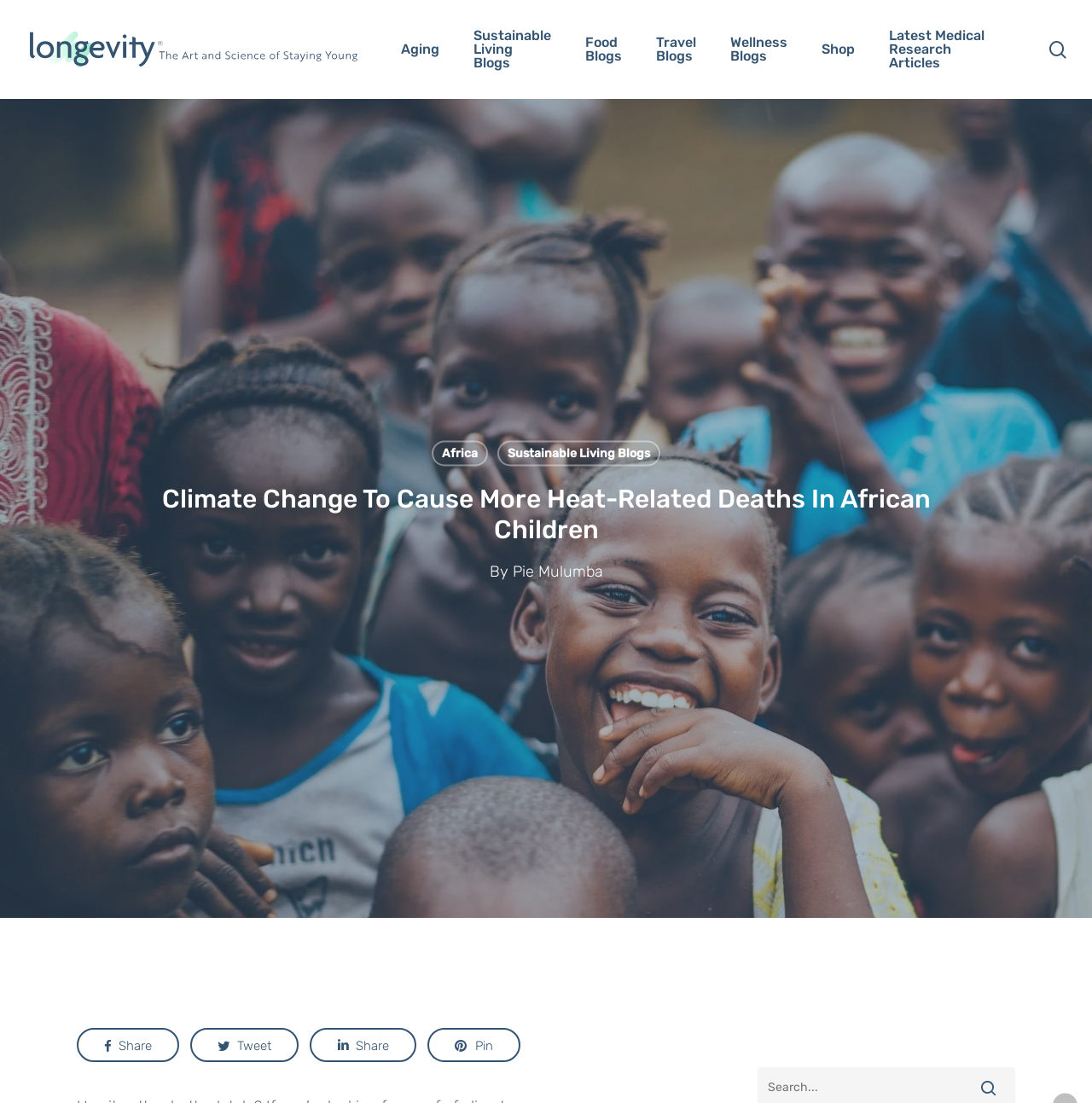Please find the bounding box coordinates in the format (top-left x, top-left y, bottom-right x, bottom-right y) for the given element description. Ensure the coordinates are floating point numbers between 0 and 1. Description: Choose Your Project Category

None